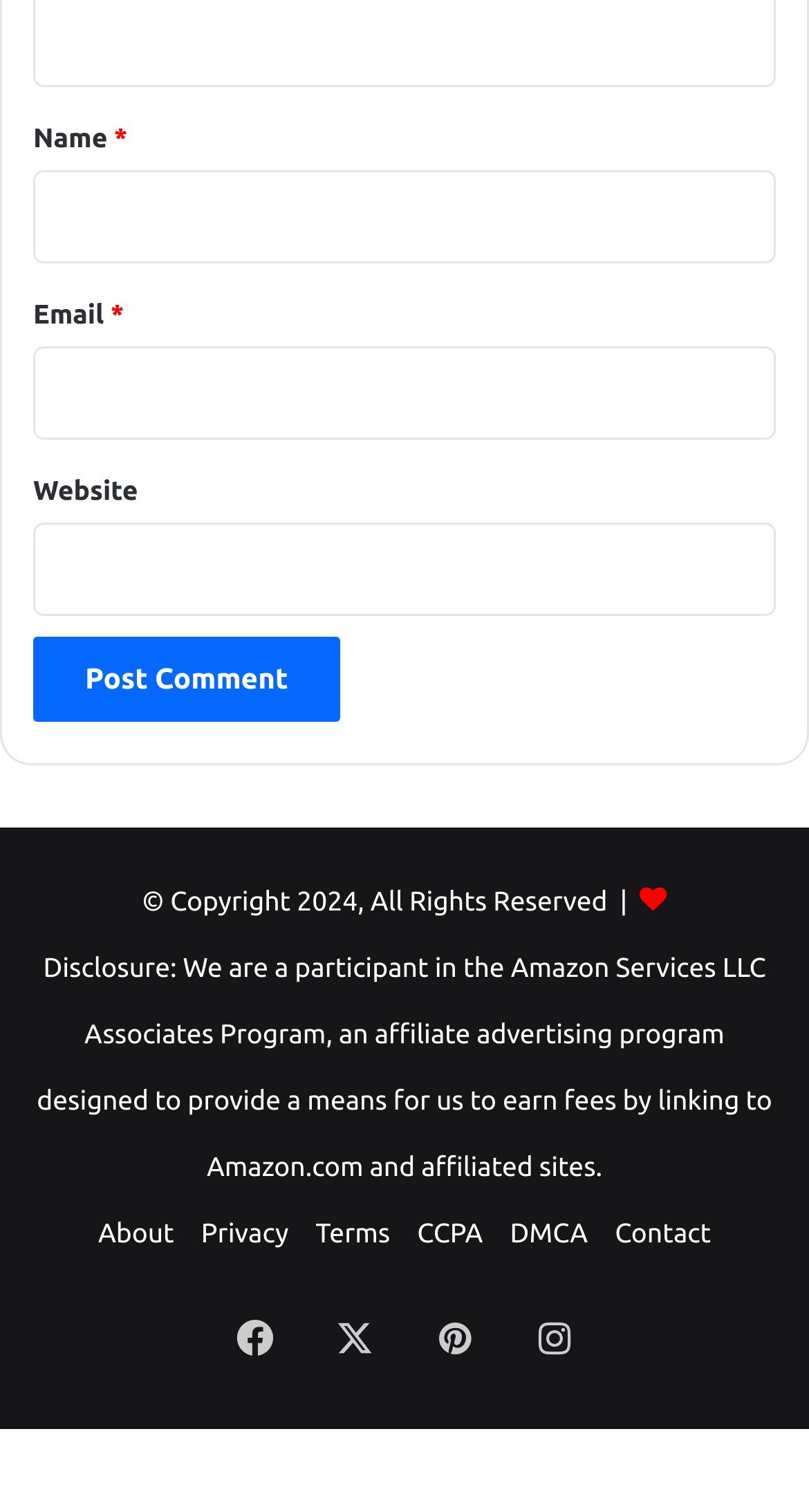Answer the question using only a single word or phrase: 
How many text fields are there?

3